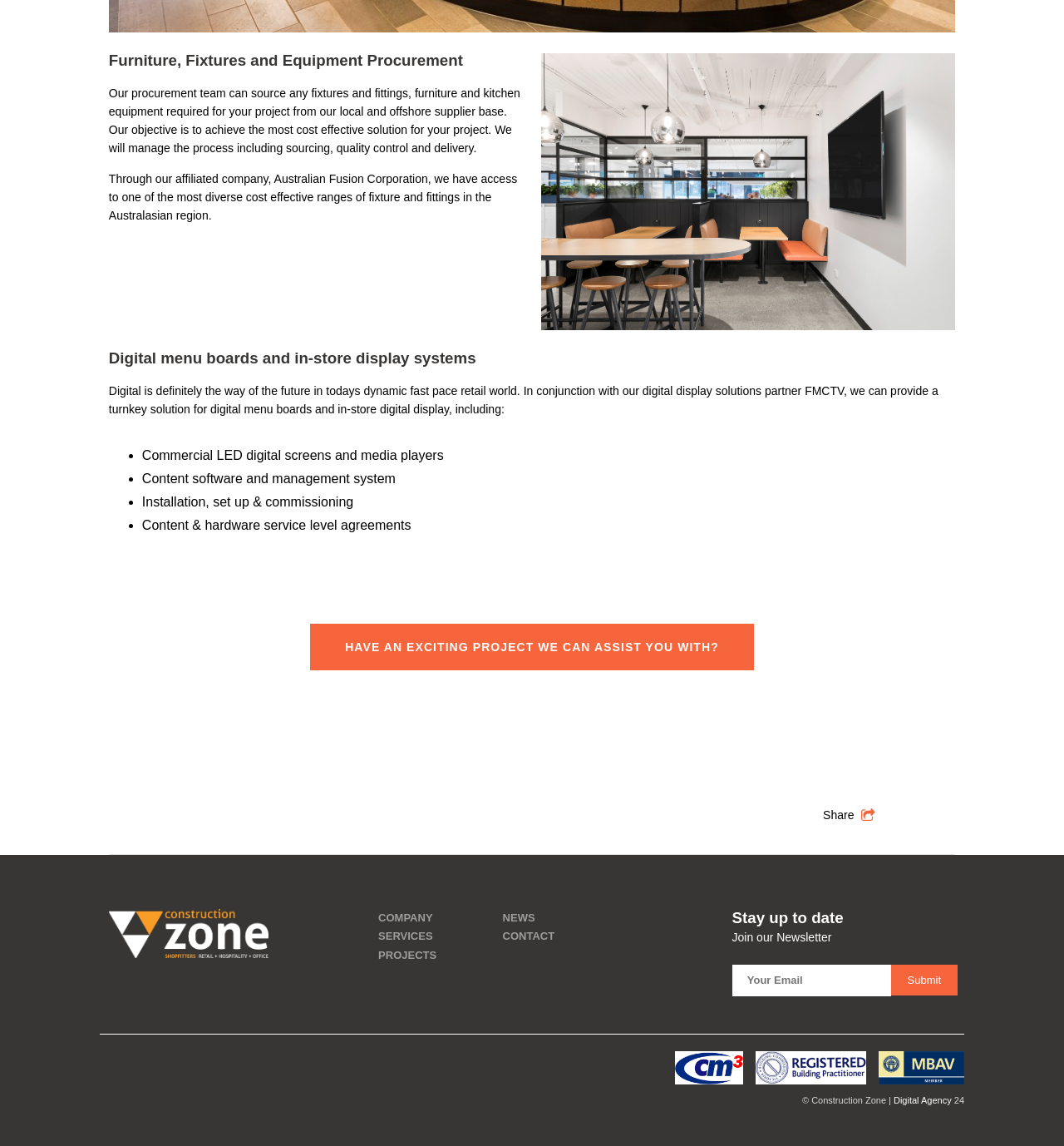What type of screens are mentioned in the digital display solutions?
Please give a detailed and elaborate explanation in response to the question.

The webpage mentions that the company, in conjunction with their digital display solutions partner FMCTV, can provide a turnkey solution for digital menu boards and in-store digital display, including commercial LED digital screens and media players.